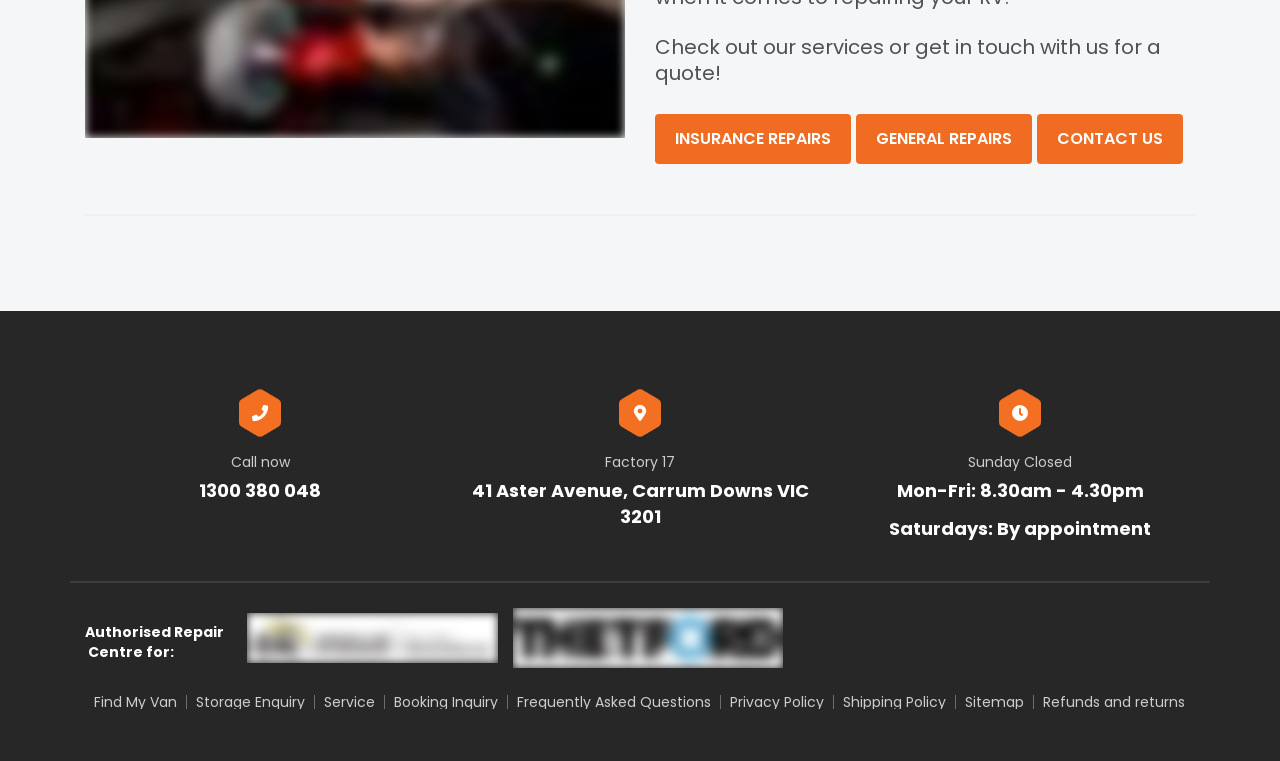Please indicate the bounding box coordinates for the clickable area to complete the following task: "Find my van". The coordinates should be specified as four float numbers between 0 and 1, i.e., [left, top, right, bottom].

[0.066, 0.914, 0.146, 0.932]